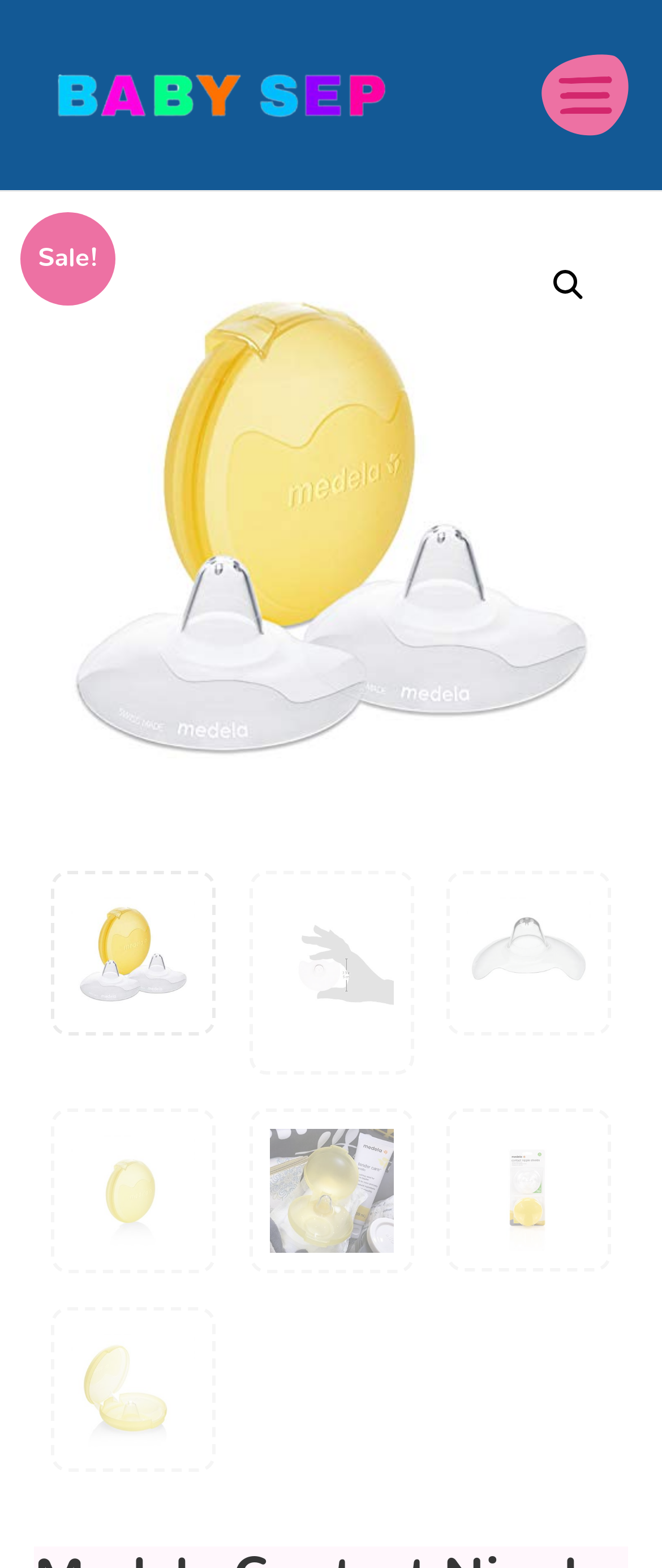Given the element description, predict the bounding box coordinates in the format (top-left x, top-left y, bottom-right x, bottom-right y). Make sure all values are between 0 and 1. Here is the element description: alt="Data Analyst Guide"

None